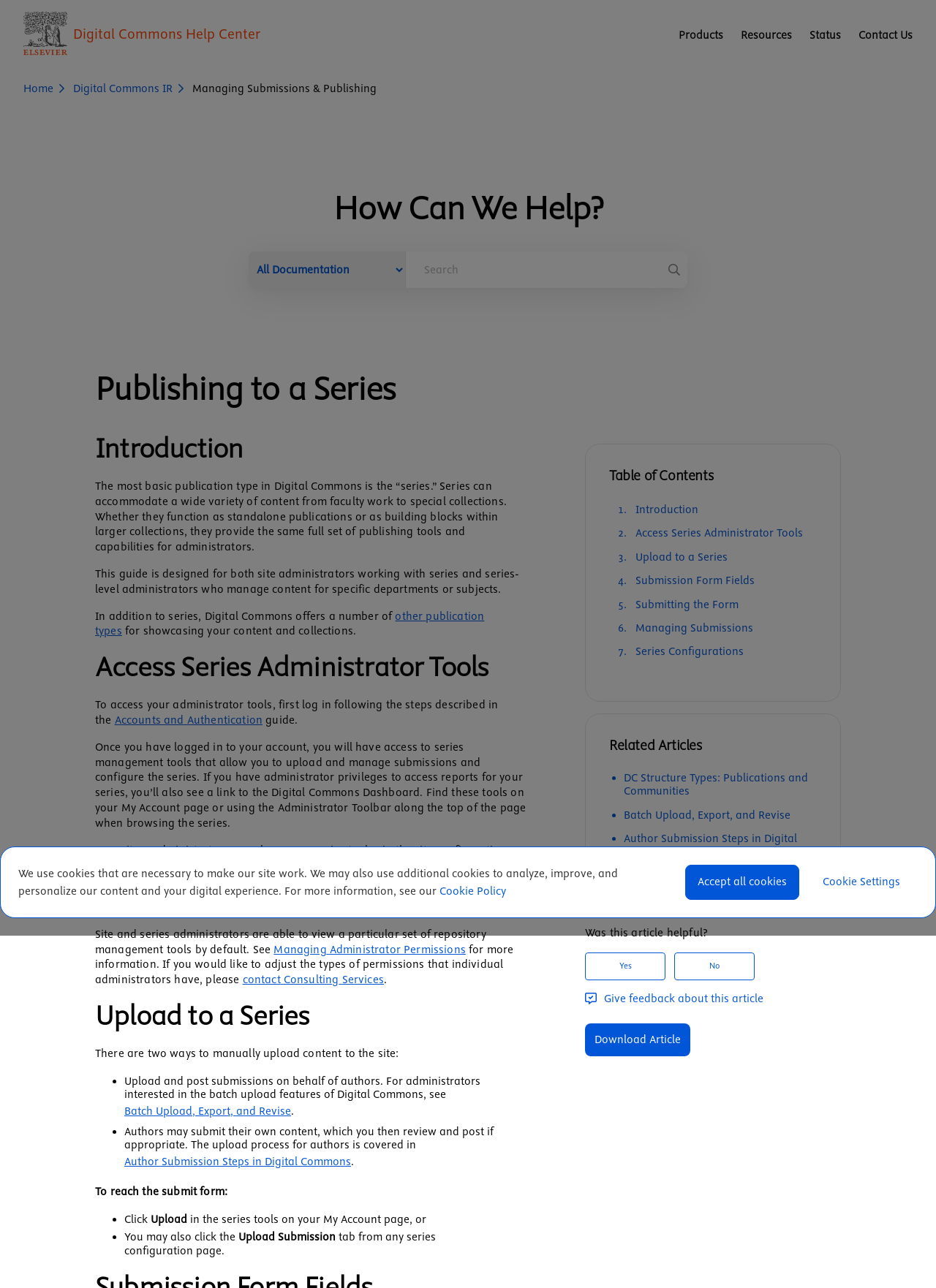Locate the bounding box coordinates of the element that should be clicked to fulfill the instruction: "Read about other publication types".

[0.102, 0.473, 0.517, 0.495]